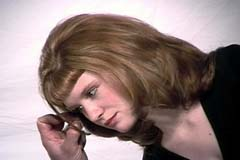What is the tone of the overall ambiance in the image?
Please answer the question with a detailed response using the information from the screenshot.

The caption states that the overall ambiance is 'one of elegance and sophistication', which implies that the image conveys a sense of refinement and luxury.